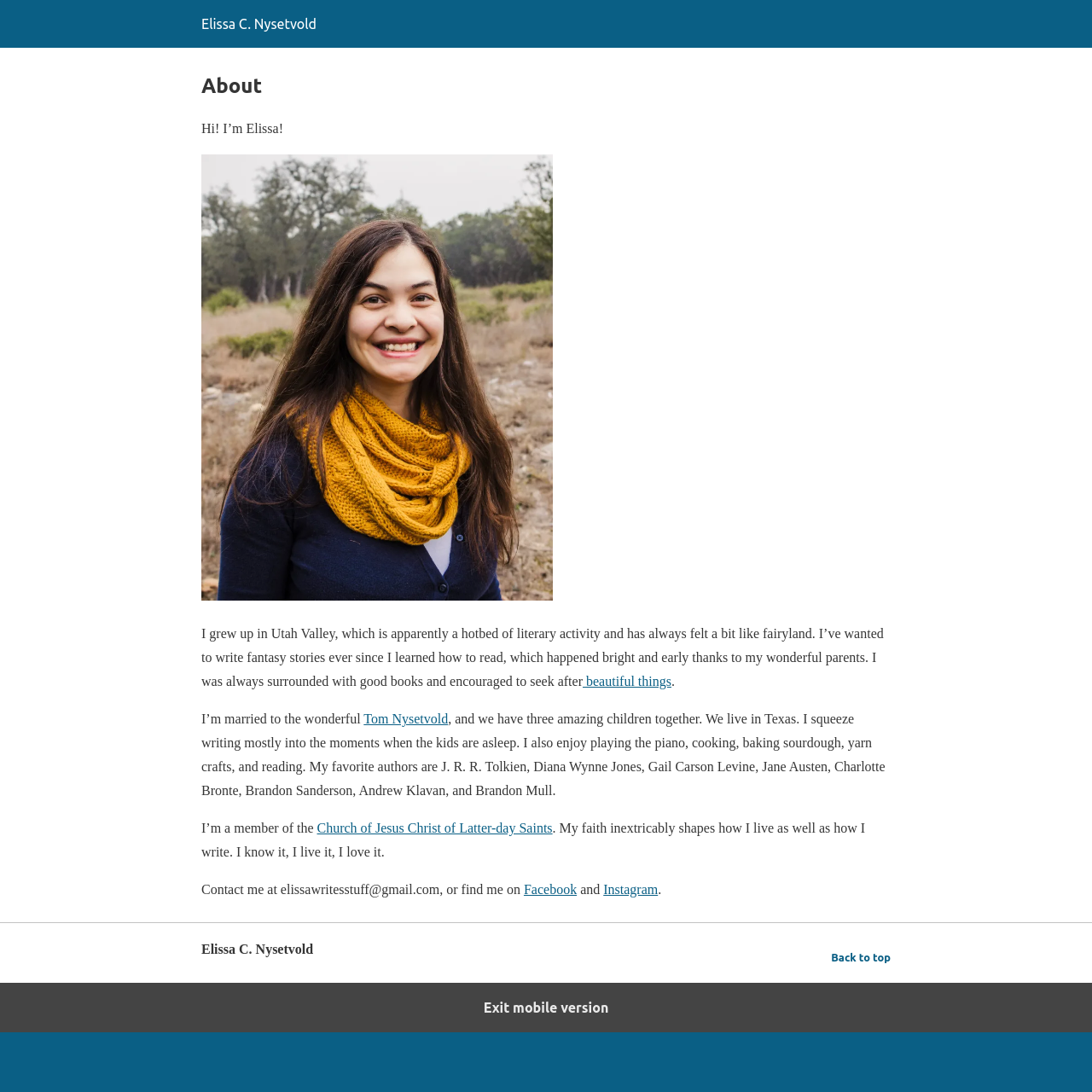Offer an in-depth caption of the entire webpage.

This webpage is about Elissa C. Nysetvold, an author who shares her personal story and interests. At the top of the page, there is a link to her name, "Elissa C. Nysetvold". Below it, there is a heading "About" followed by a brief introduction "Hi! I’m Elissa!".

To the right of the introduction, there is a figure containing an image of Elissa. Below the image, there is a paragraph of text describing her background, interests, and hobbies. The text mentions her upbringing in Utah Valley, her love for writing fantasy stories, and her family life.

The paragraph also contains links to "beautiful things" and her husband's name, "Tom Nysetvold". Further down, there are mentions of her faith and her membership in the Church of Jesus Christ of Latter-day Saints.

The page also includes contact information, with links to her email address, Facebook, and Instagram profiles. At the very bottom of the page, there is a heading with her name again, followed by a link to "Back to top" and another link to "Exit mobile version".